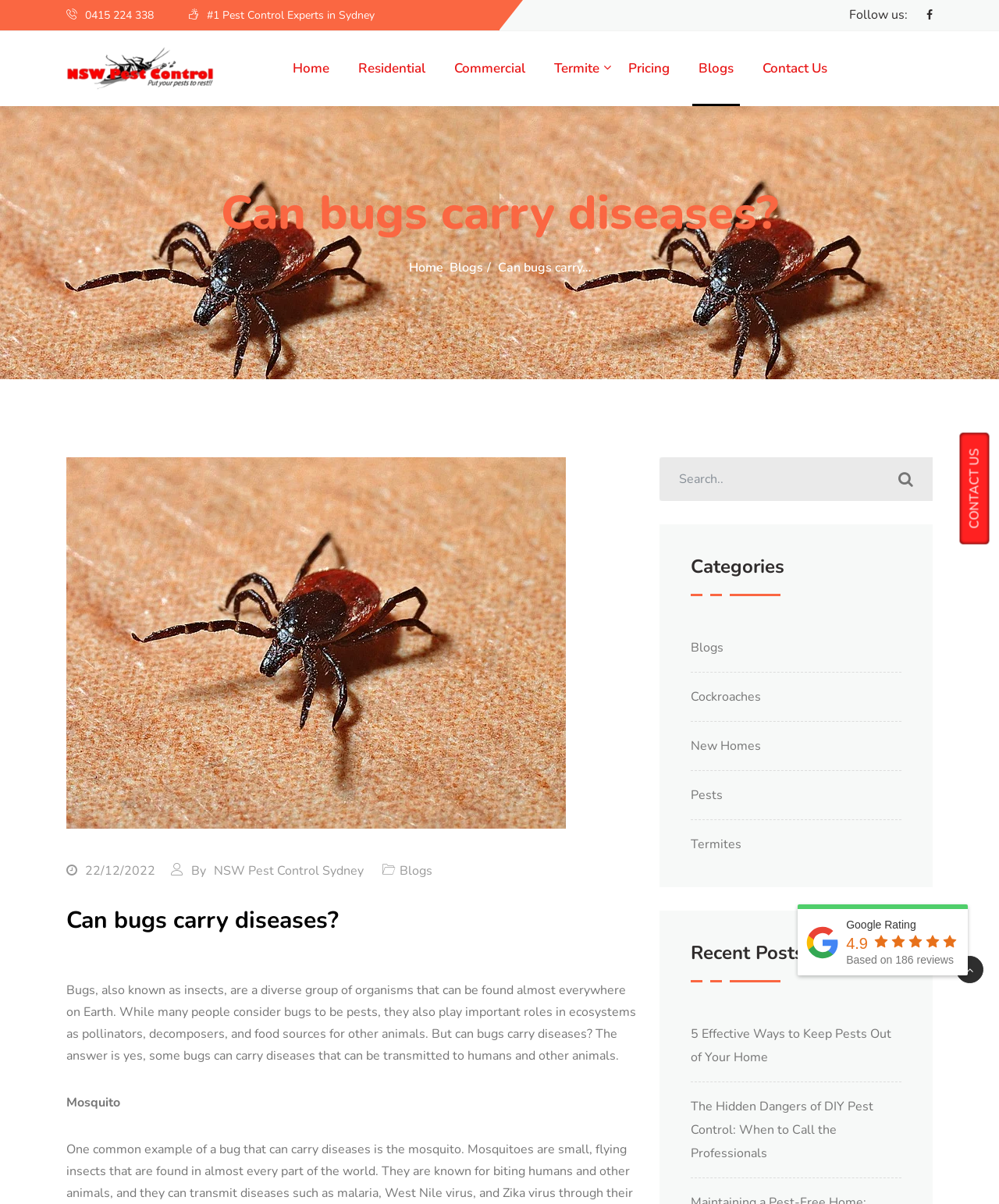Please find and report the primary heading text from the webpage.

Can bugs carry diseases?